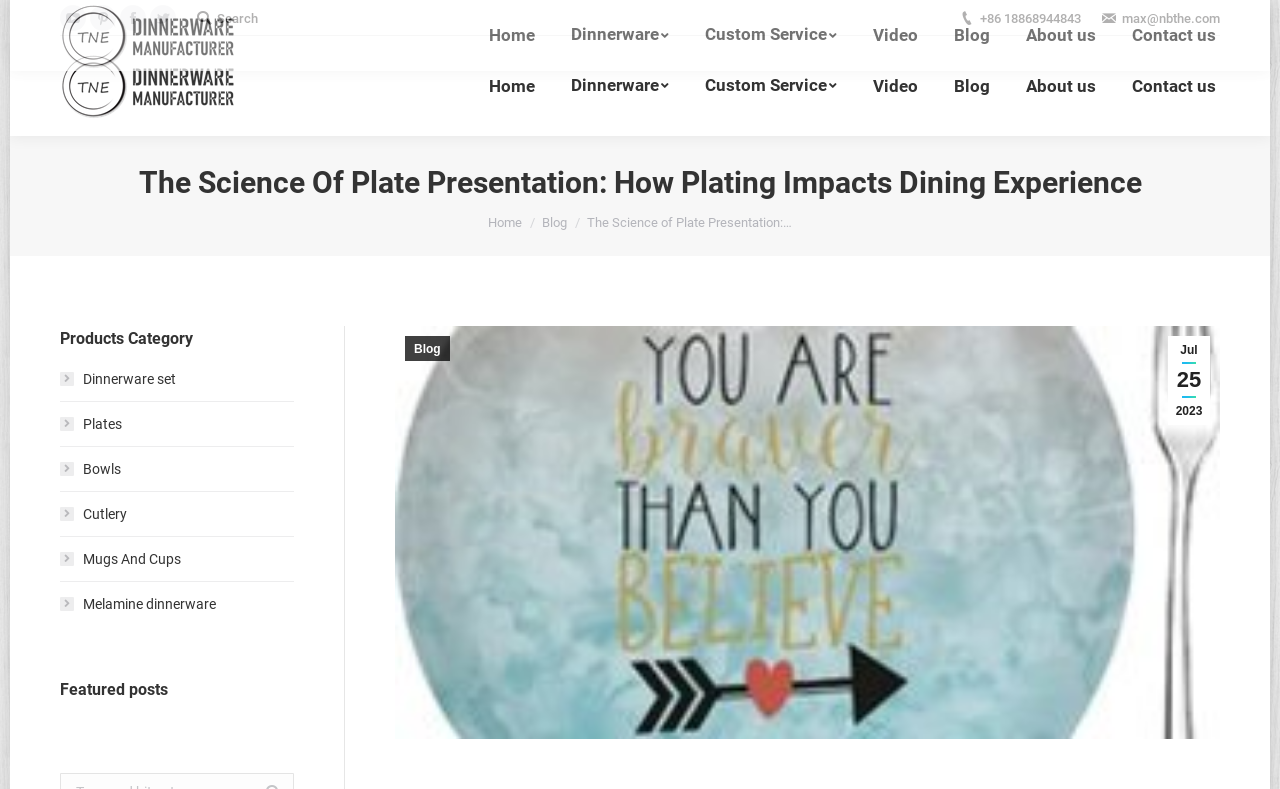Determine the bounding box coordinates for the UI element with the following description: "Home". The coordinates should be four float numbers between 0 and 1, represented as [left, top, right, bottom].

[0.379, 0.068, 0.421, 0.15]